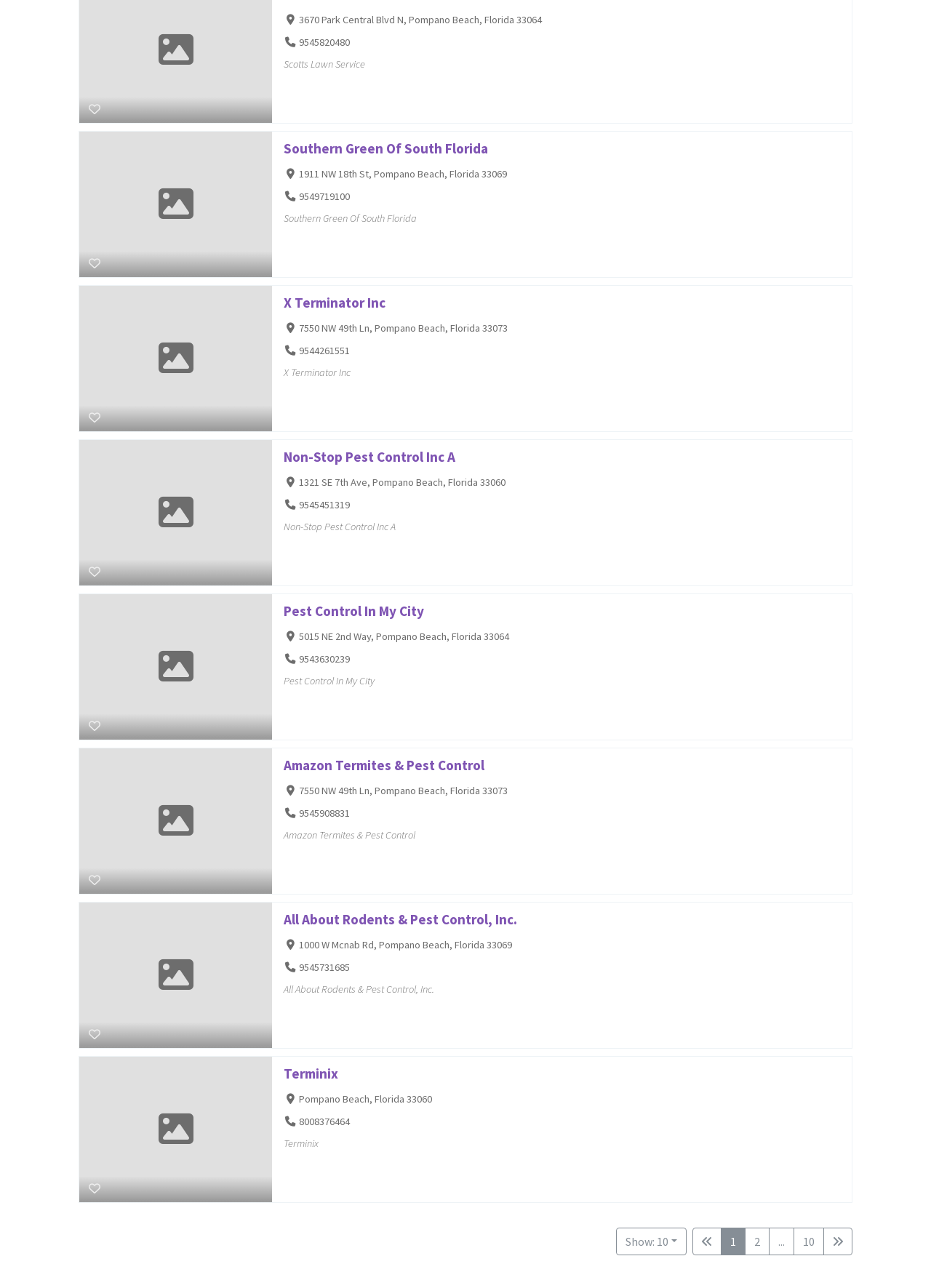Determine the bounding box for the described HTML element: "X Terminator Inc". Ensure the coordinates are four float numbers between 0 and 1 in the format [left, top, right, bottom].

[0.305, 0.228, 0.414, 0.241]